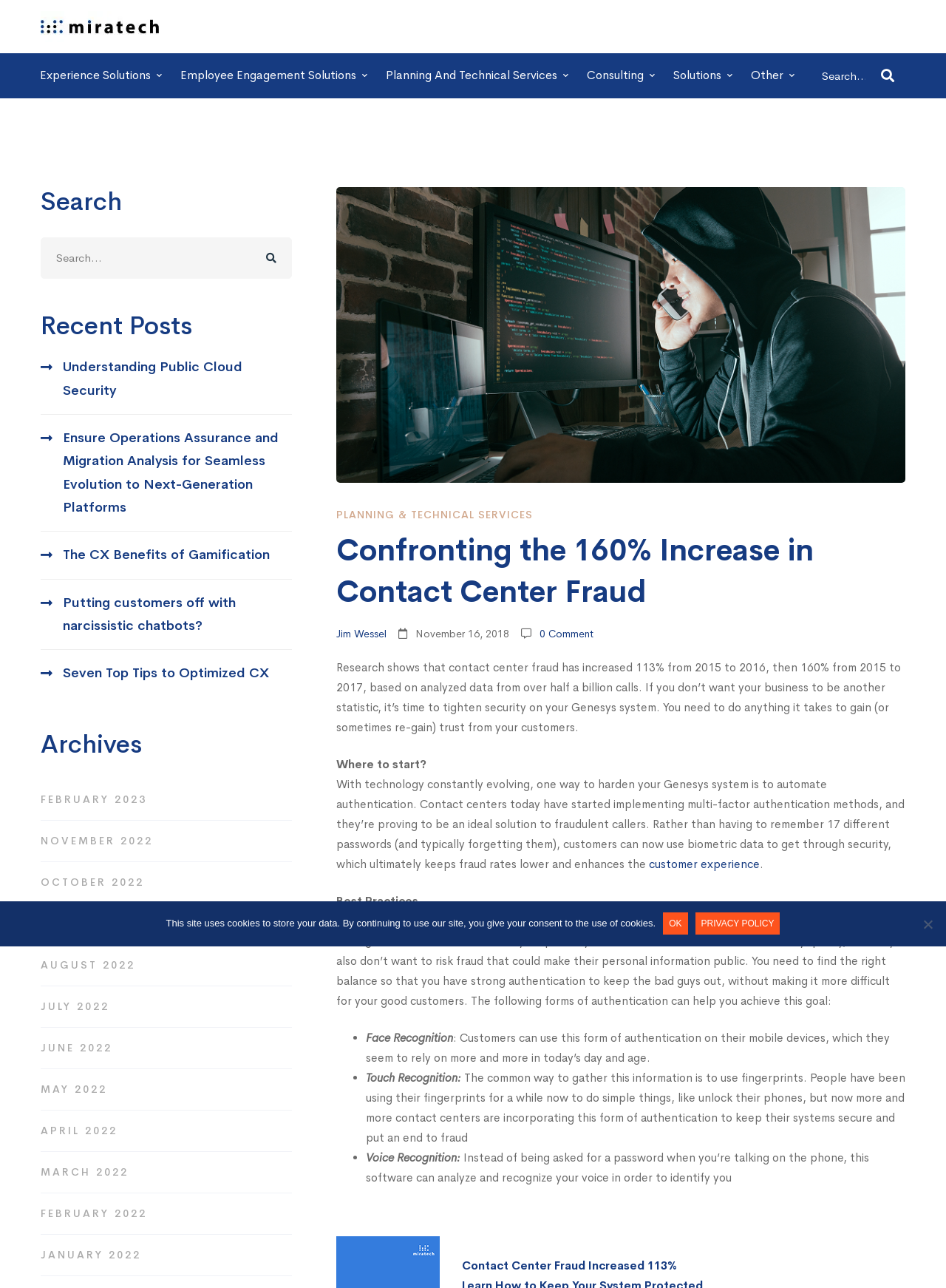Write an extensive caption that covers every aspect of the webpage.

This webpage is focused on the topic of contact center fraud, with a title "Confronting the 160% Increase in Contact Center Fraud". At the top, there is a navigation menu with links to various sections, including "Experience Solutions", "Employee Engagement Solutions", "Planning And Technical Services", "Consulting", "Solutions", and "Other". Next to the navigation menu, there is a search bar with a magnifying glass icon.

Below the navigation menu, there is a section with a heading "Search" and another search bar. Underneath, there are links to recent posts, including "Understanding Public Cloud Security", "Ensure Operations Assurance and Migration Analysis for Seamless Evolution to Next-Generation Platforms", and several others.

On the left side of the page, there is a section with a heading "Archives" and links to various months, from February 2023 to January 2022.

The main content of the page is an article about contact center fraud, with a heading "Confronting the 160% Increase in Contact Center Fraud". The article starts with a statistic about the increase in contact center fraud and emphasizes the importance of tightening security on Genesys systems. It then discusses ways to harden Genesys systems, including automating authentication and implementing multi-factor authentication methods.

The article also mentions the importance of finding a balance between strong authentication and ease of use for customers. It lists various forms of authentication, including face recognition, touch recognition, and voice recognition, and explains how they can be used to enhance security.

At the bottom of the page, there is a cookie notice dialog with a message about the use of cookies and links to "Ok" and "Privacy policy".

There are several images on the page, including a logo "Miratech – Genesys" at the top, and an image related to call center fraud in the main content area.